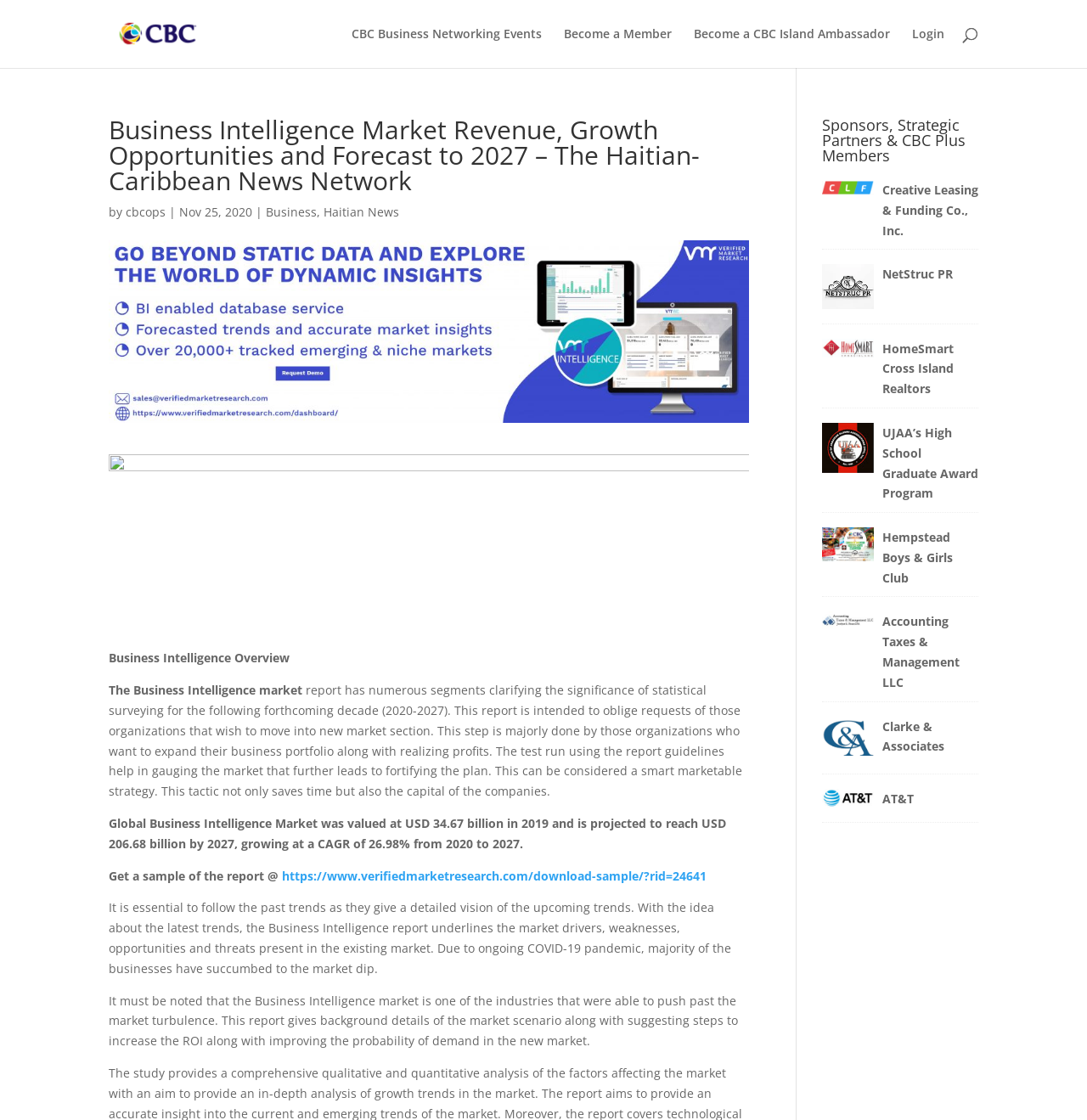Give the bounding box coordinates for this UI element: "Schedule a call". The coordinates should be four float numbers between 0 and 1, arranged as [left, top, right, bottom].

None